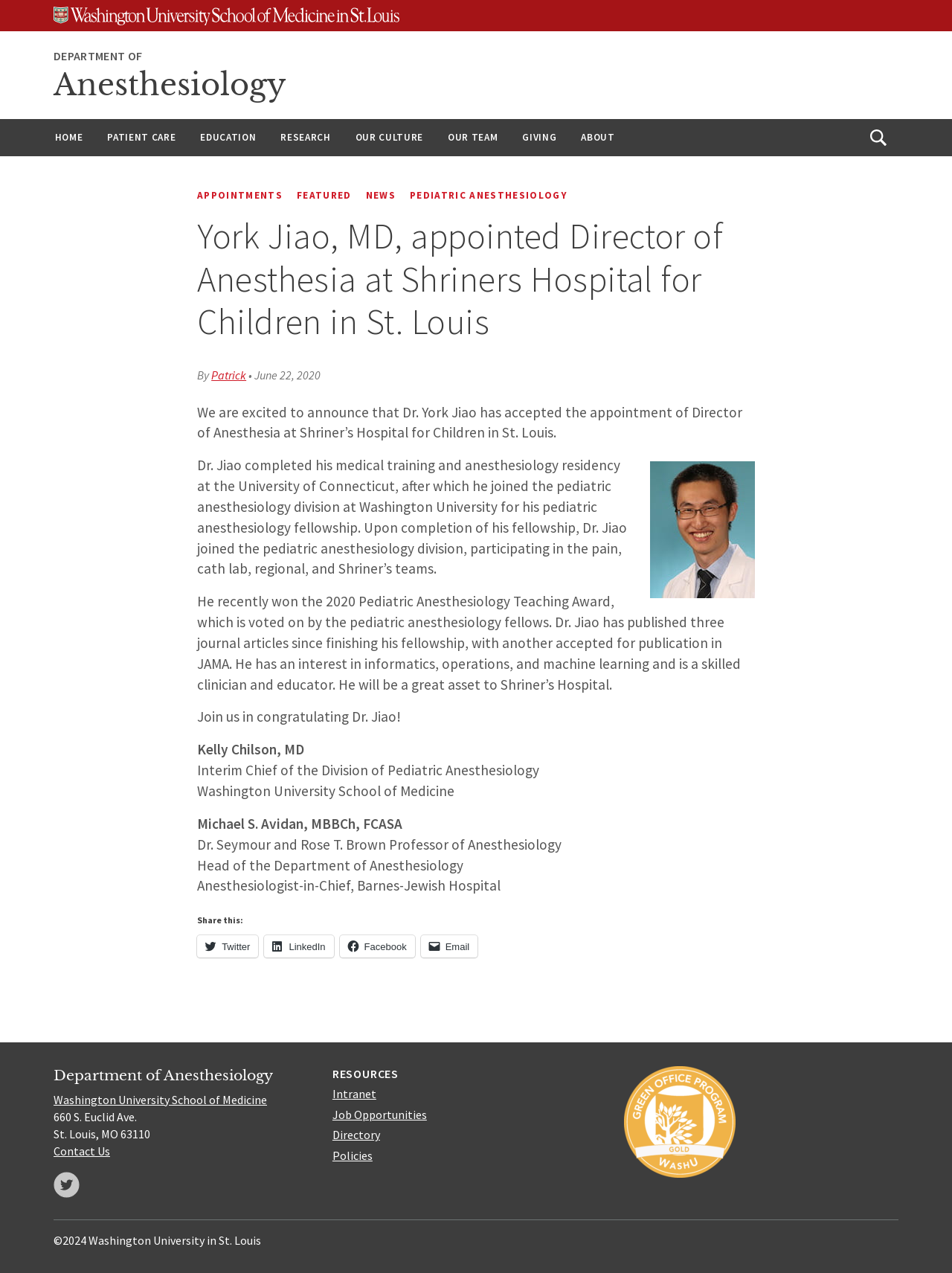What is the name of the hospital where Dr. York Jiao is appointed?
Look at the image and respond with a one-word or short phrase answer.

Shriner’s Hospital for Children